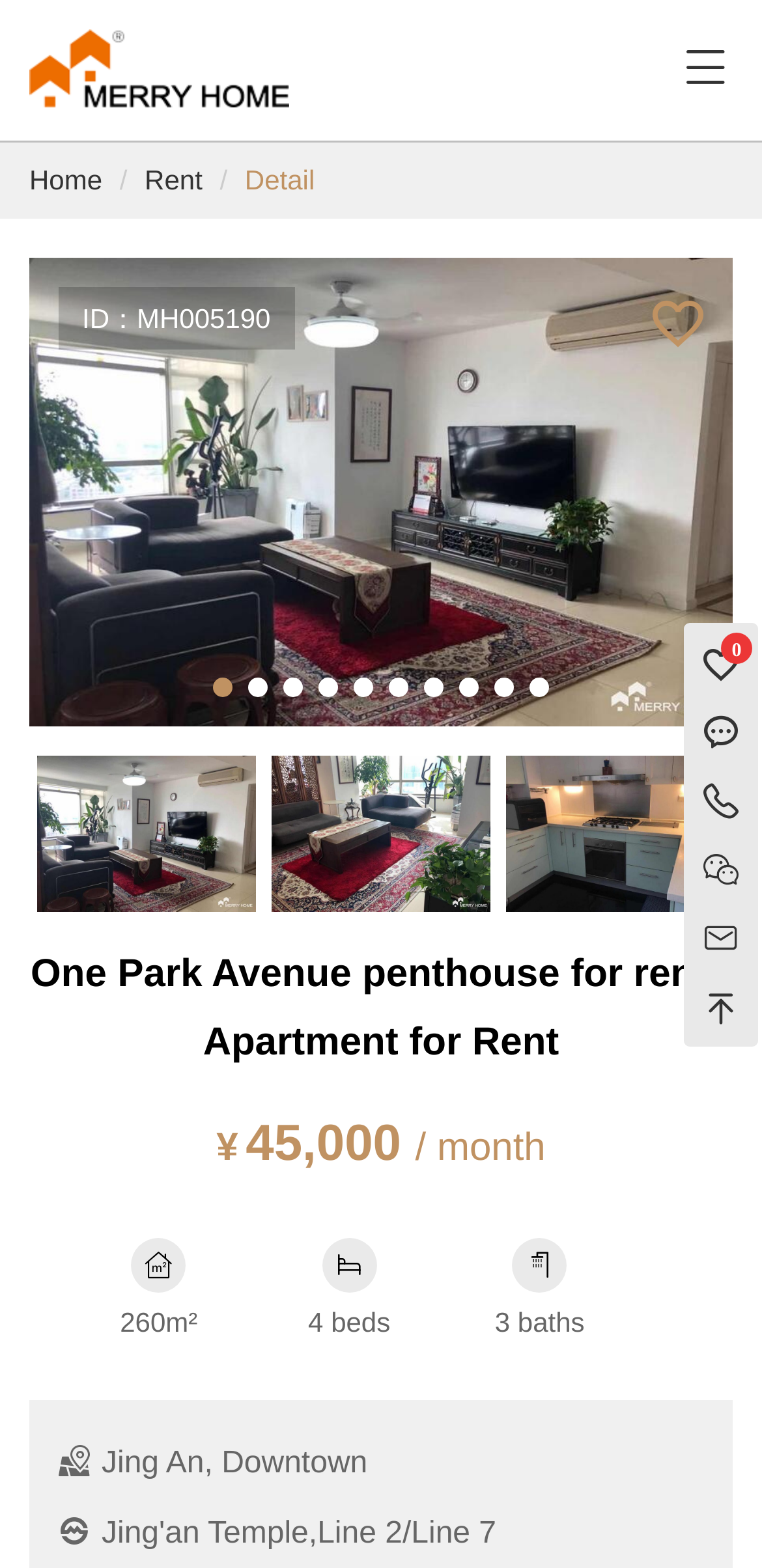Please provide a comprehensive response to the question below by analyzing the image: 
What is the price of the apartment?

I found the price of the apartment by looking at the text '¥45,000/month' on the webpage, which indicates the monthly rent of the apartment.